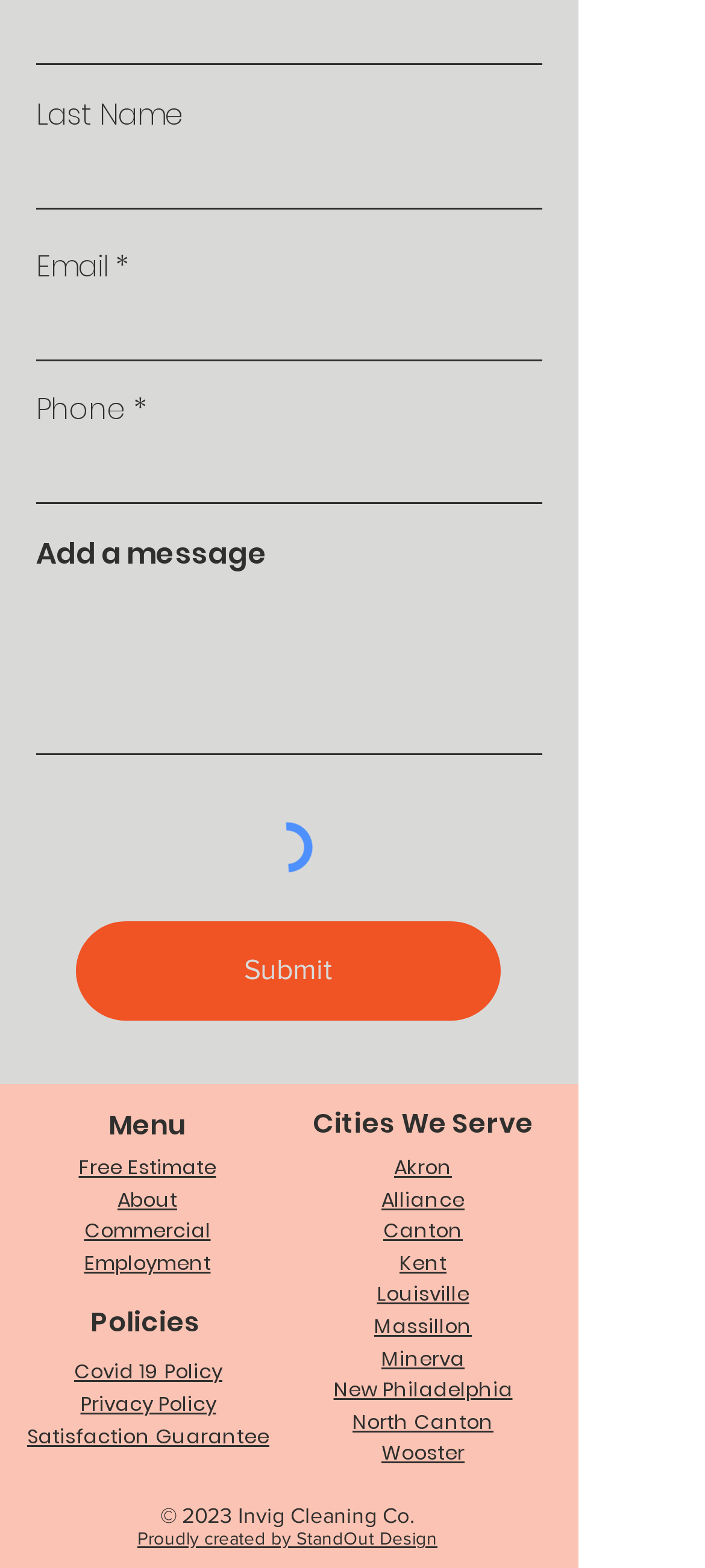Specify the bounding box coordinates of the area to click in order to execute this command: 'Enter last name'. The coordinates should consist of four float numbers ranging from 0 to 1, and should be formatted as [left, top, right, bottom].

[0.051, 0.09, 0.769, 0.134]